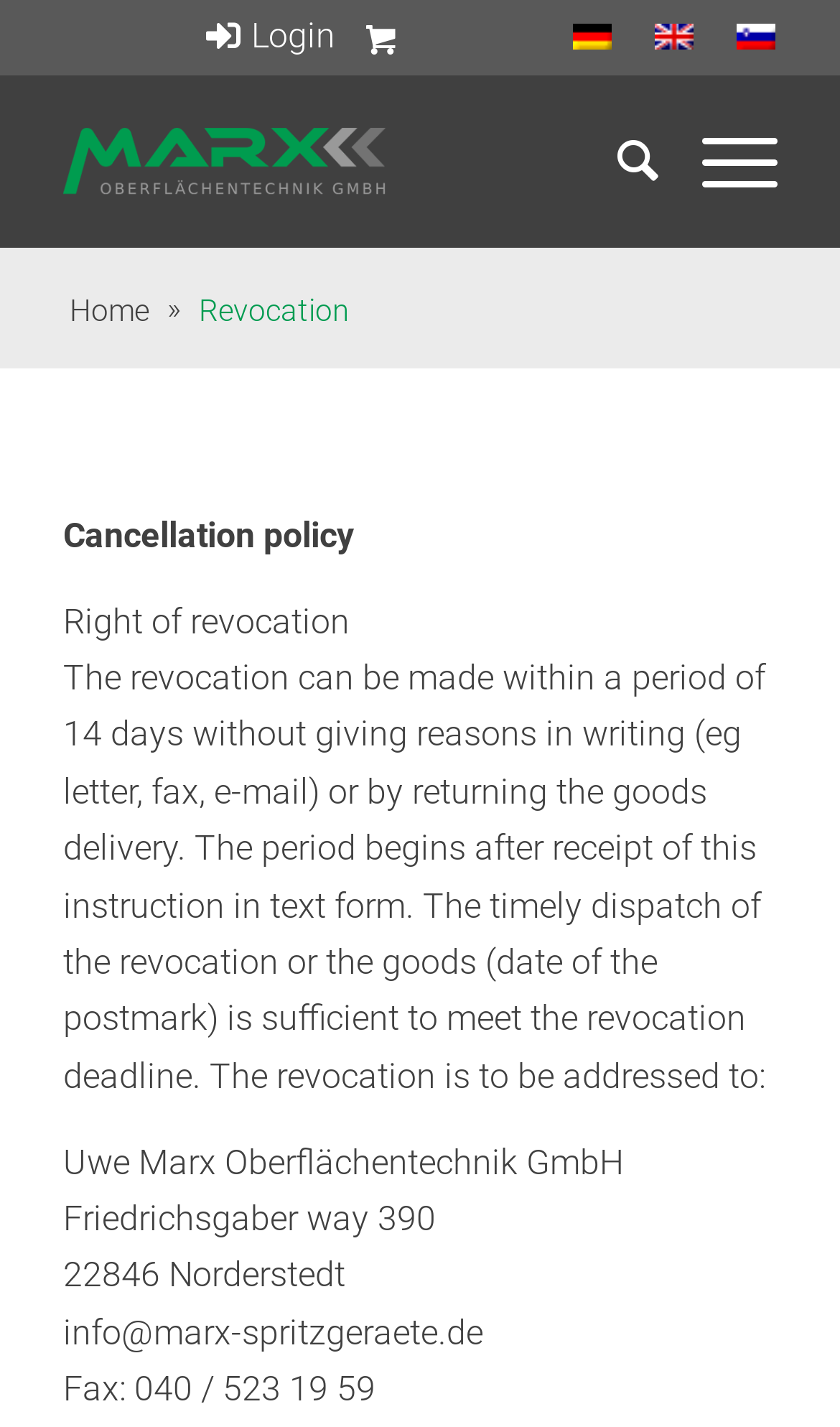Kindly respond to the following question with a single word or a brief phrase: 
What is the email address of the company?

info@marx-spritzgeraete.de